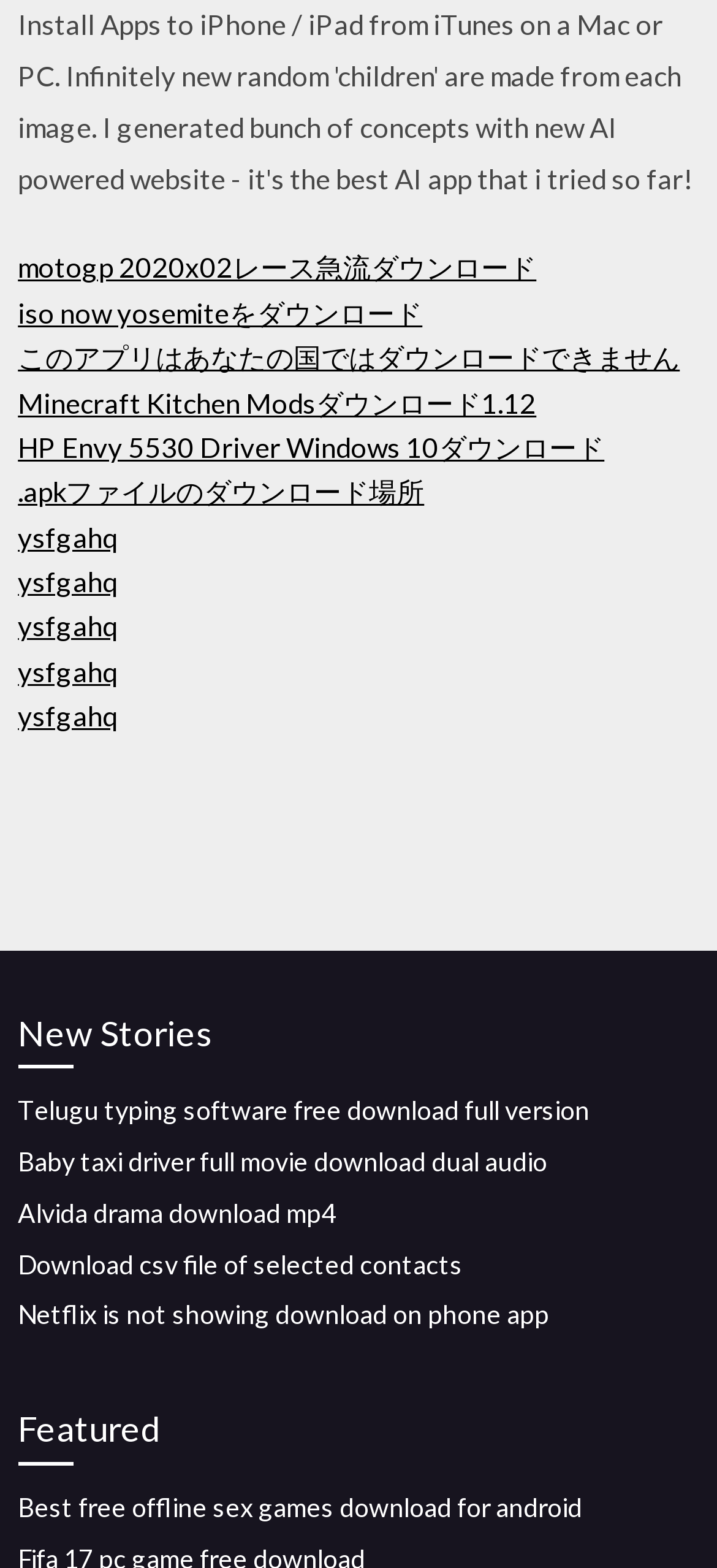How many headings are there on the webpage?
Answer the question based on the image using a single word or a brief phrase.

2